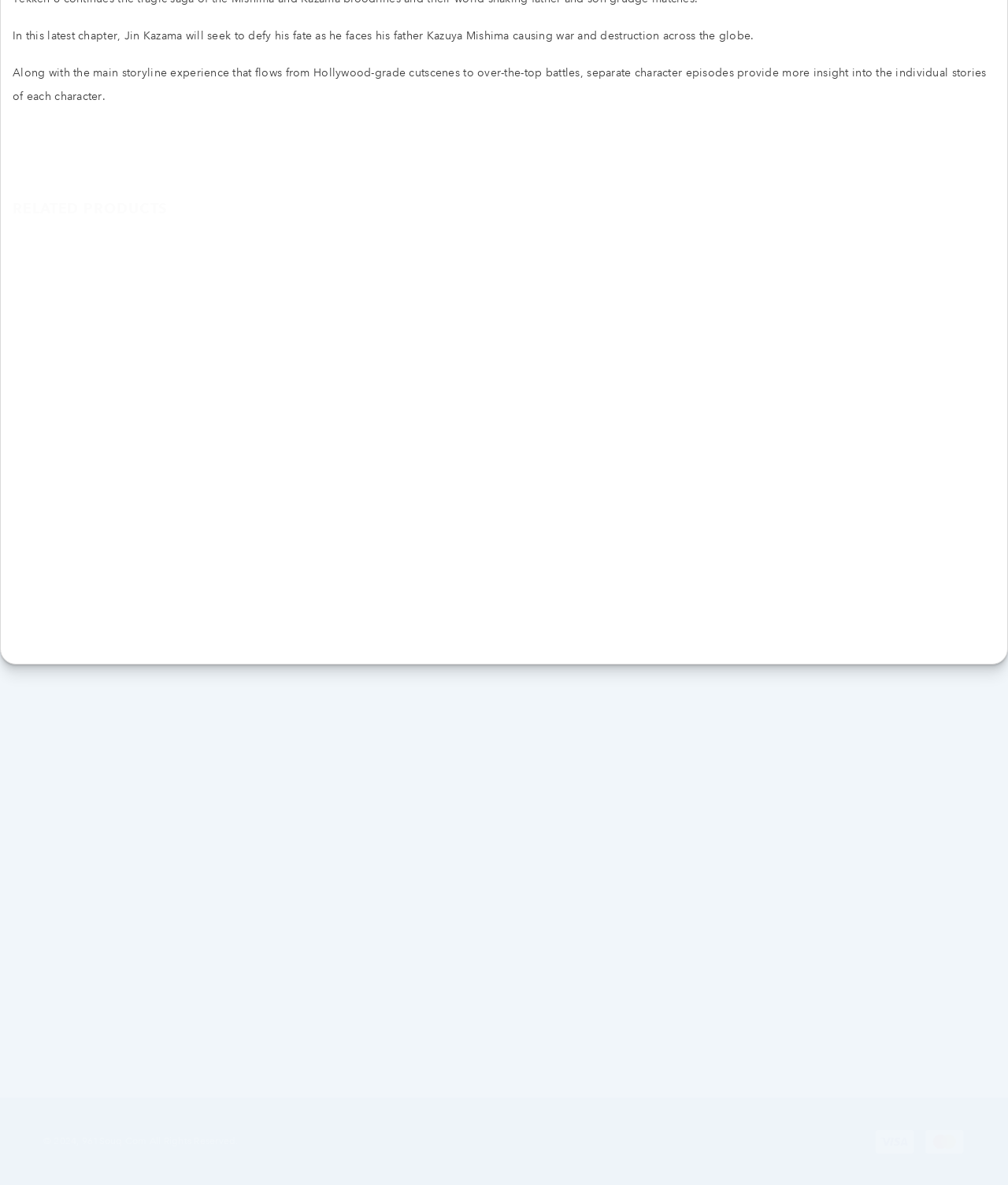What is the year of copyright?
Respond to the question with a single word or phrase according to the image.

2024